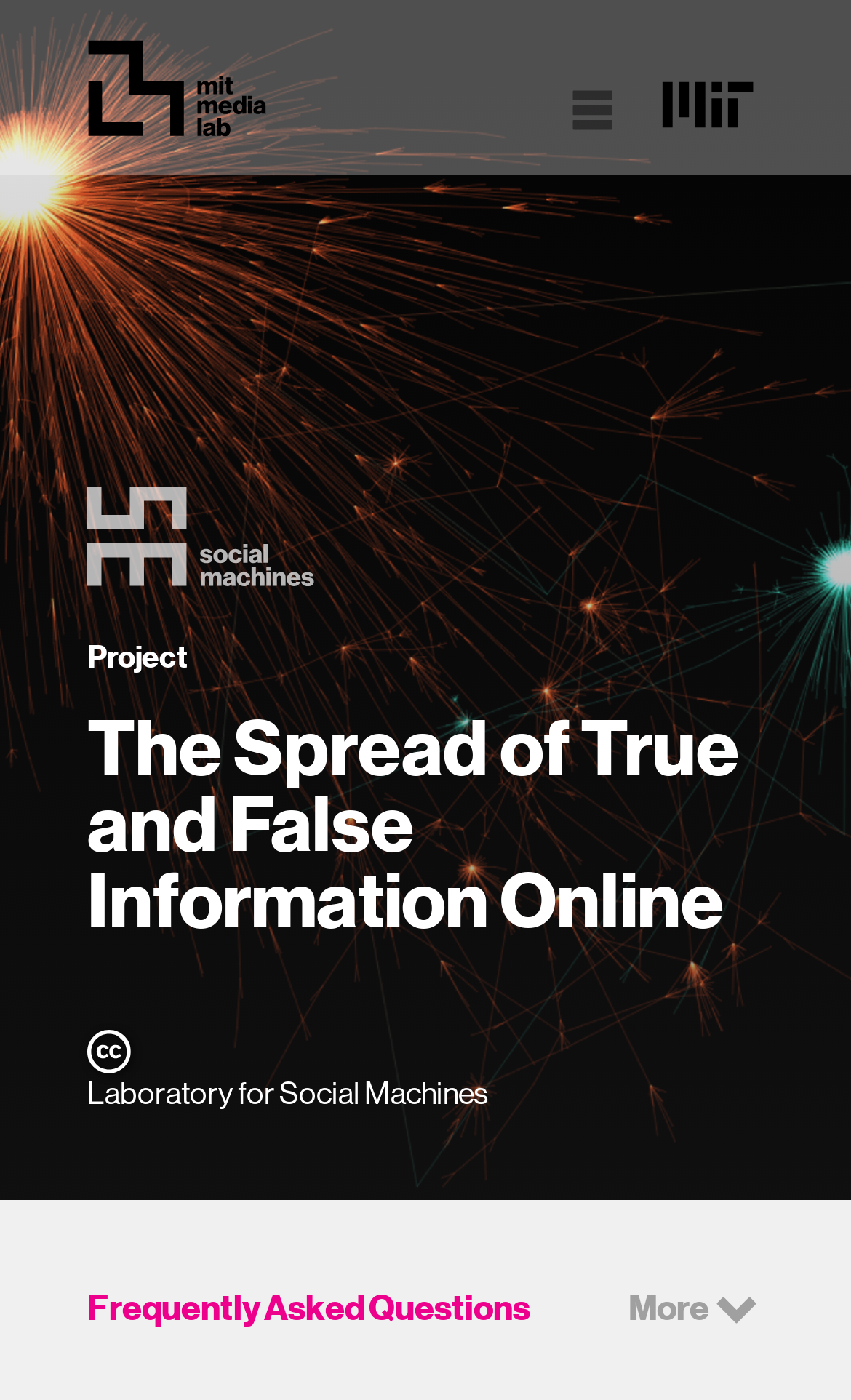Given the element description: "Nav Nav", predict the bounding box coordinates of this UI element. The coordinates must be four float numbers between 0 and 1, given as [left, top, right, bottom].

[0.665, 0.058, 0.729, 0.097]